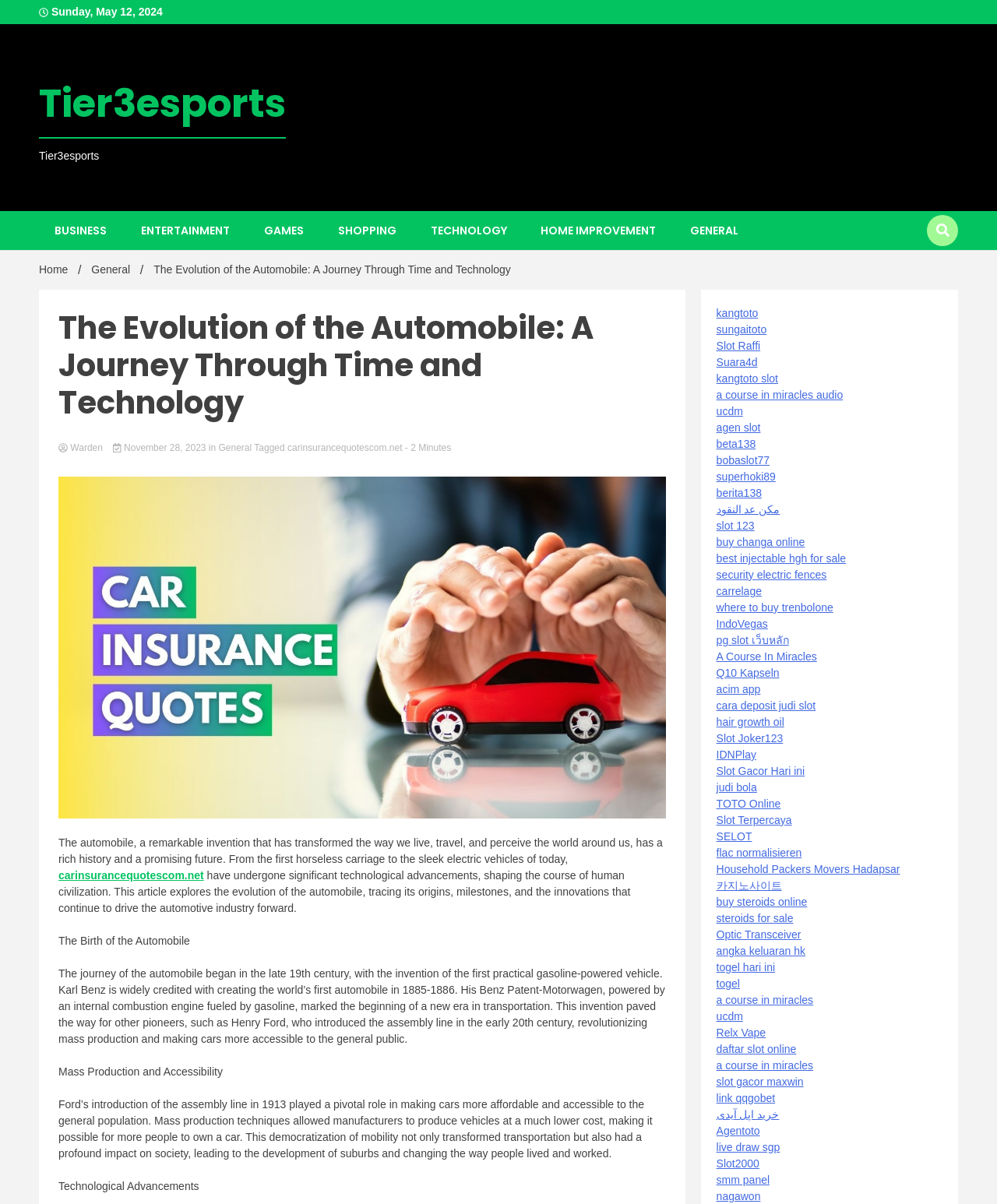Provide the bounding box coordinates in the format (top-left x, top-left y, bottom-right x, bottom-right y). All values are floating point numbers between 0 and 1. Determine the bounding box coordinate of the UI element described as: November 28, 2023

[0.113, 0.367, 0.209, 0.376]